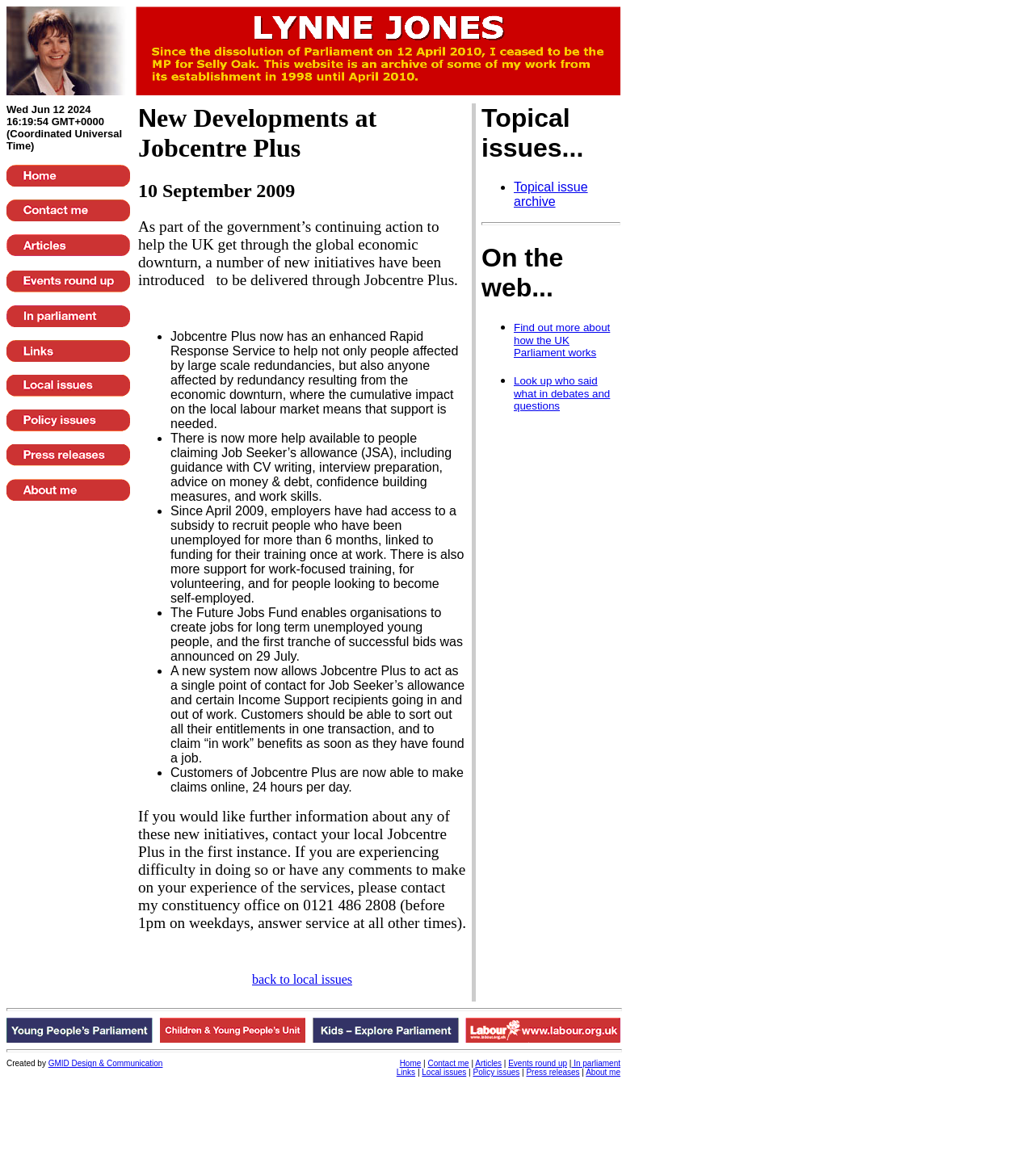Generate the title text from the webpage.

New Developments at Jobcentre Plus